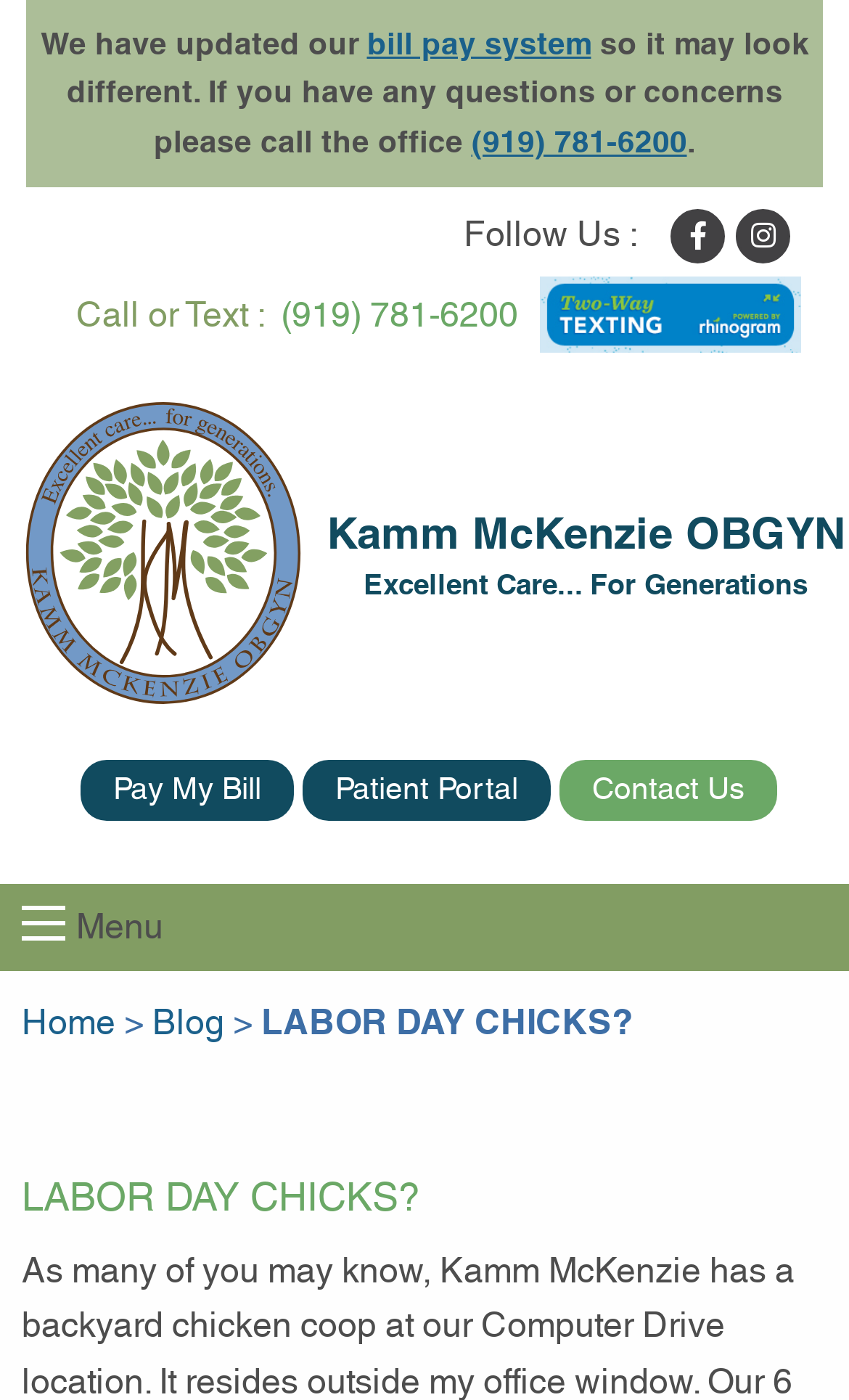What is the phone number to call the office? From the image, respond with a single word or brief phrase.

(919) 781-6200